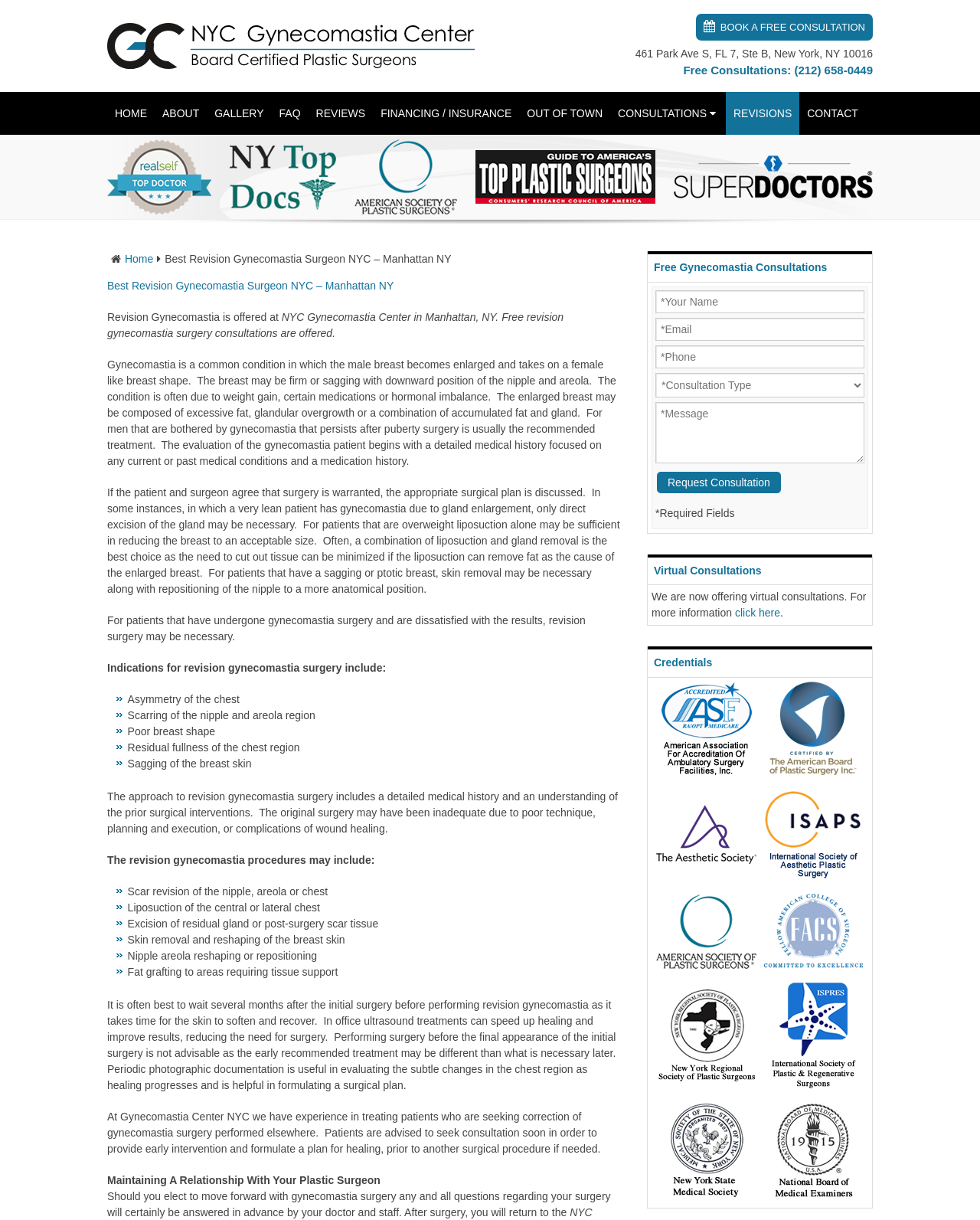What is the purpose of revision gynecomastia surgery?
Answer with a single word or phrase by referring to the visual content.

To correct unsatisfactory results